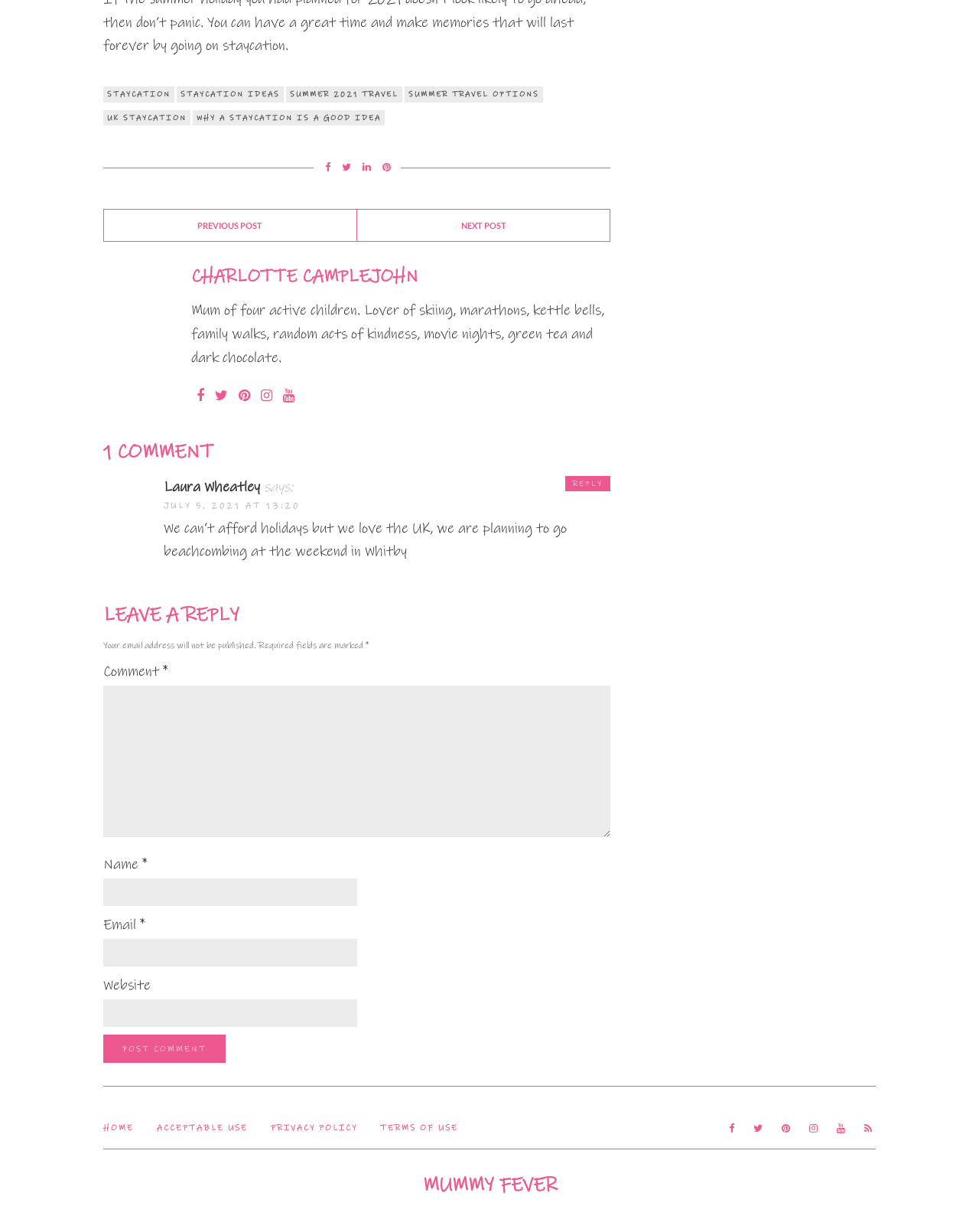Please identify the bounding box coordinates of where to click in order to follow the instruction: "Go to the home page".

[0.105, 0.91, 0.137, 0.921]